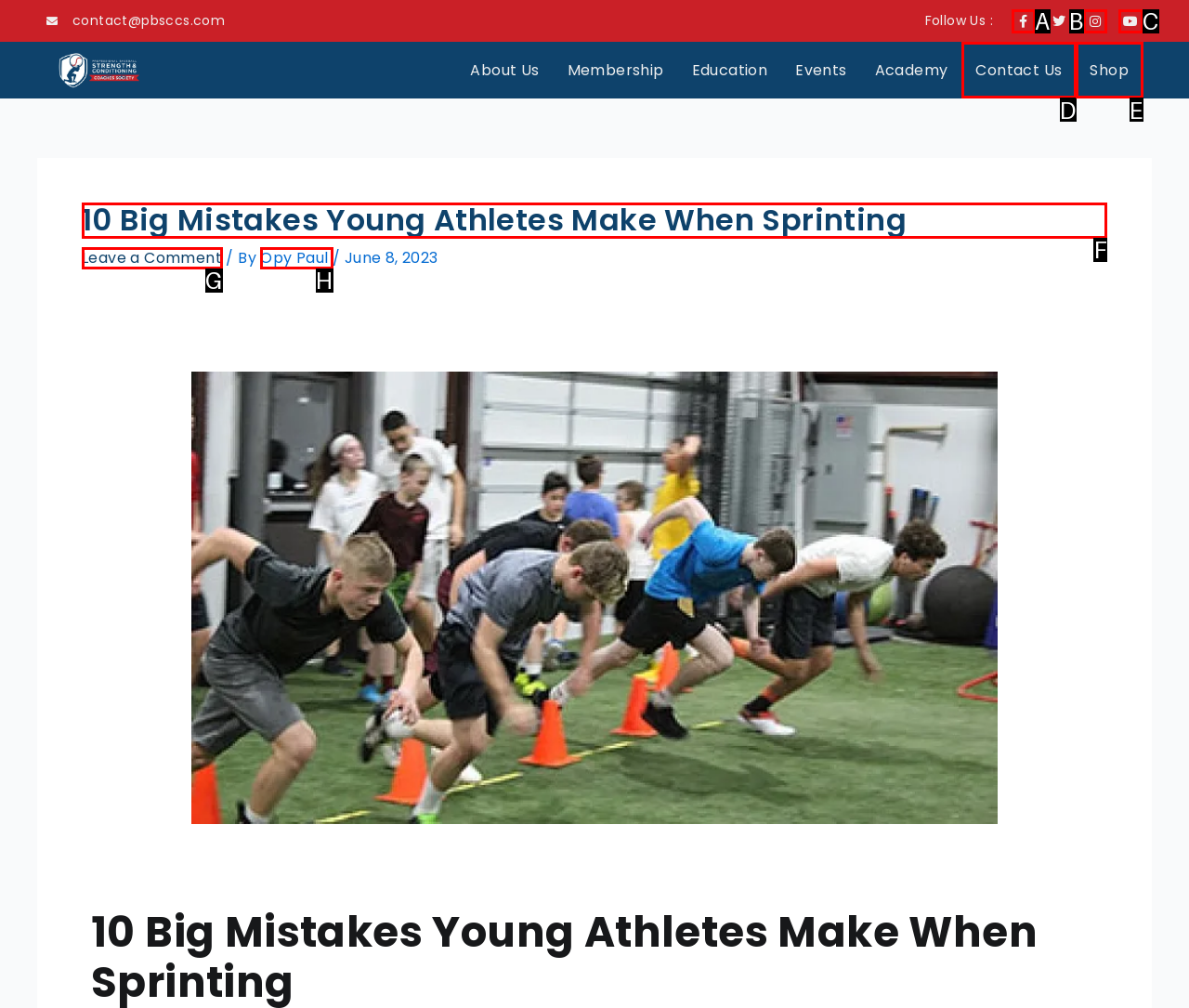Tell me which one HTML element I should click to complete the following task: read the article Answer with the option's letter from the given choices directly.

F